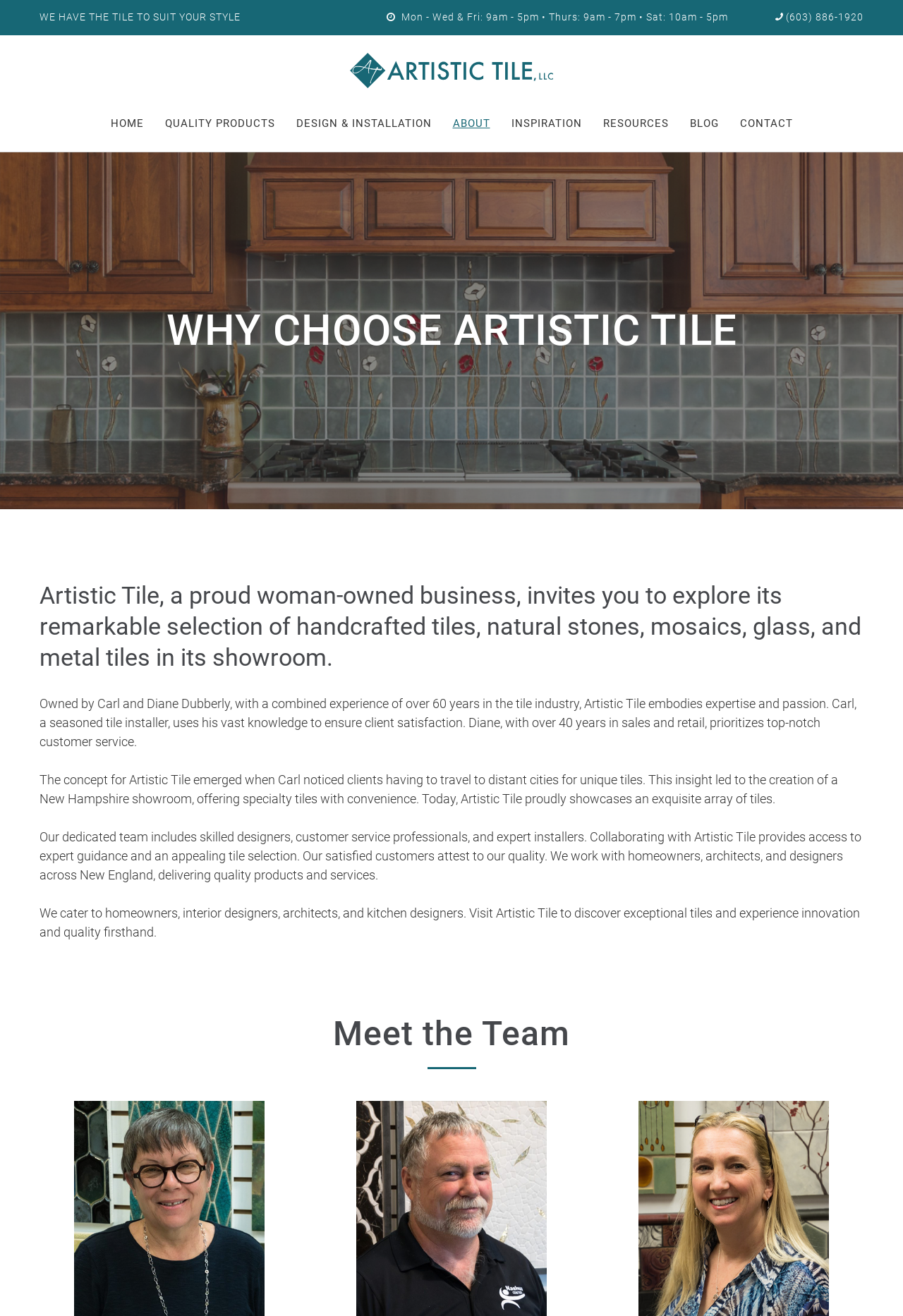Your task is to find and give the main heading text of the webpage.

WHY CHOOSE ARTISTIC TILE